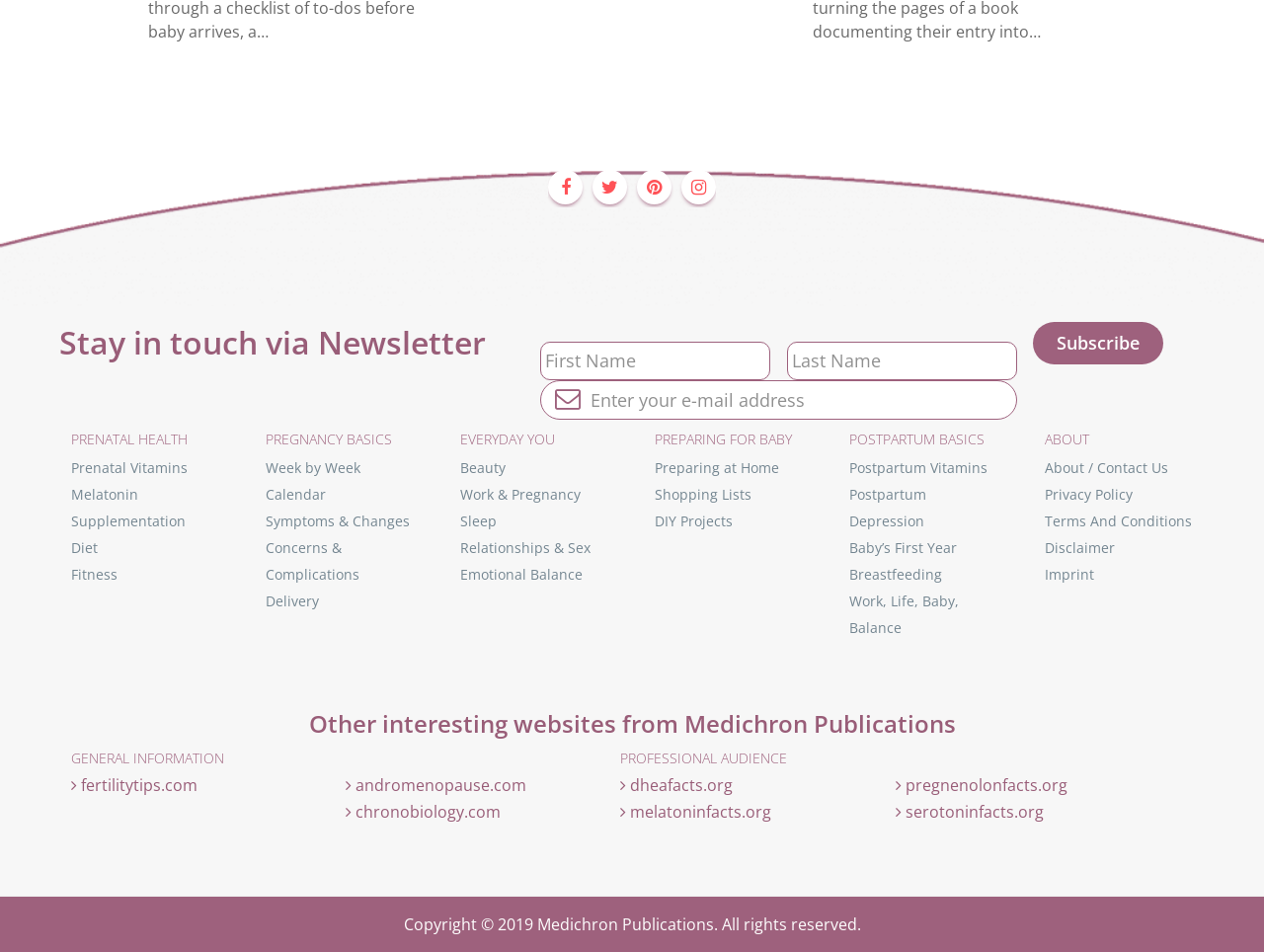Locate the bounding box coordinates of the element that should be clicked to execute the following instruction: "Visit the fertilitytips.com website".

[0.056, 0.814, 0.156, 0.837]